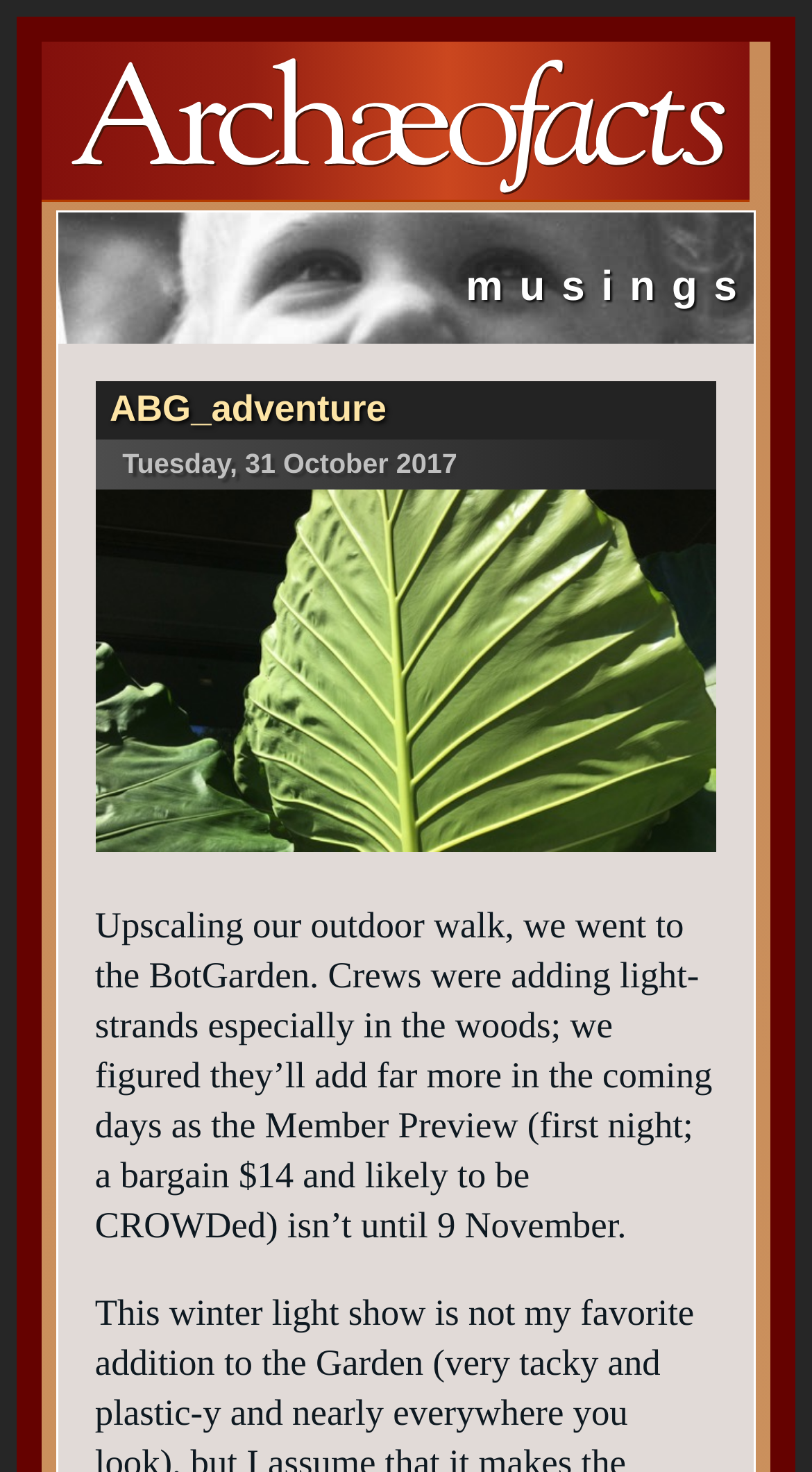Create an in-depth description of the webpage, covering main sections.

The webpage is titled "Archaeoƒacts : 2017 : October" and appears to be a blog or journal entry. At the top, there is a link that spans most of the width of the page. Below the link, there is a heading that reads "musings". 

Further down, there is another heading titled "ABG_adventure", which is accompanied by a link with the same title. To the right of the heading and link, there is a date displayed as "Tuesday, 31 October 2017". 

Below the date, there is an image of "Giant leaves ABG", which takes up a significant portion of the page. Underneath the image, there is a block of text that describes an outdoor walk at the Botanical Garden, where crews were adding light strands in preparation for a Member Preview event.